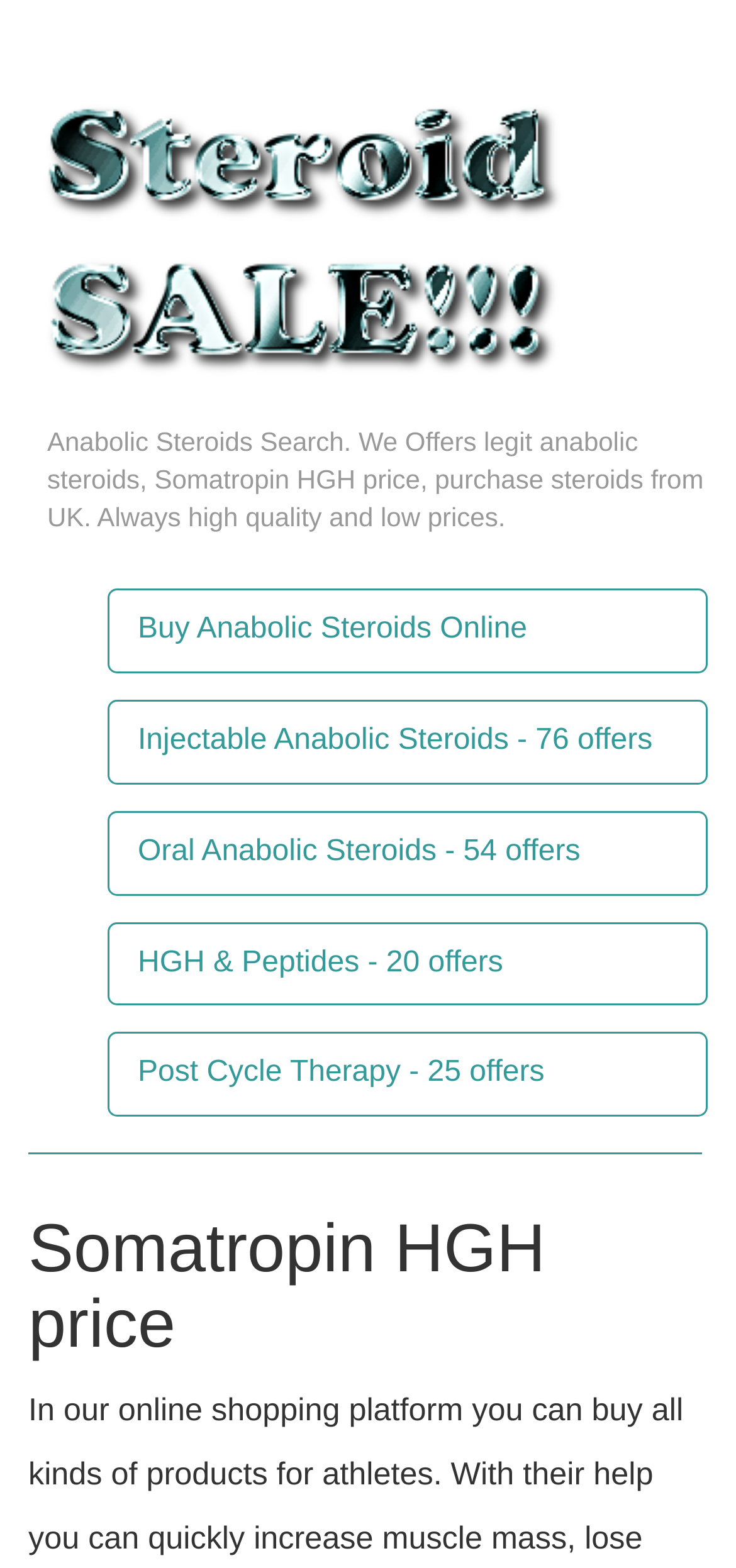What is the name of the product with 76 offers?
Using the image, provide a detailed and thorough answer to the question.

I looked at the links on the webpage and found that the link 'Injectable Anabolic Steroids - 76 offers' has 76 offers, so the product with 76 offers is Injectable Anabolic Steroids.